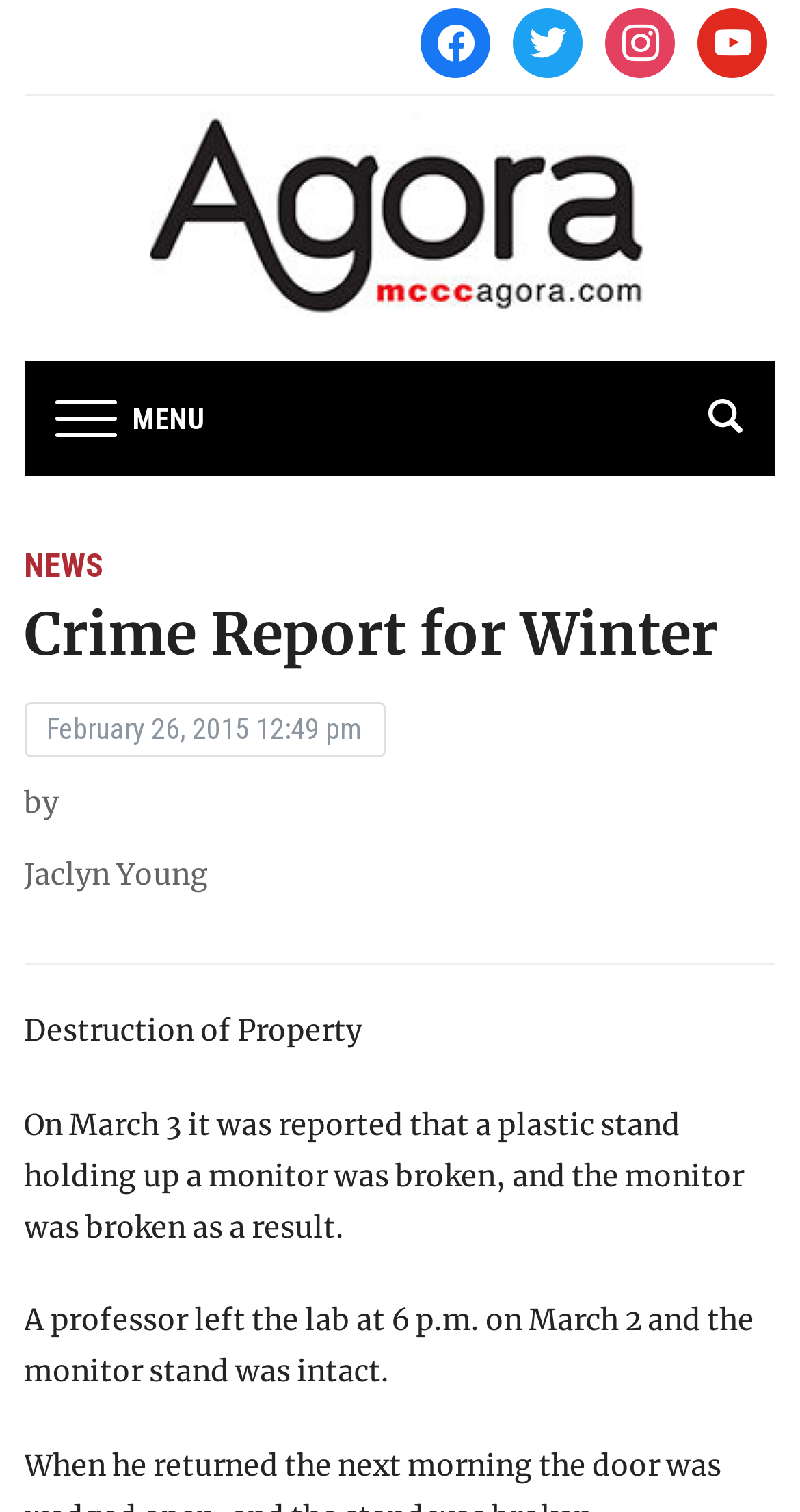What was intact at 6 p.m. on March 2?
Using the image provided, answer with just one word or phrase.

Monitor stand